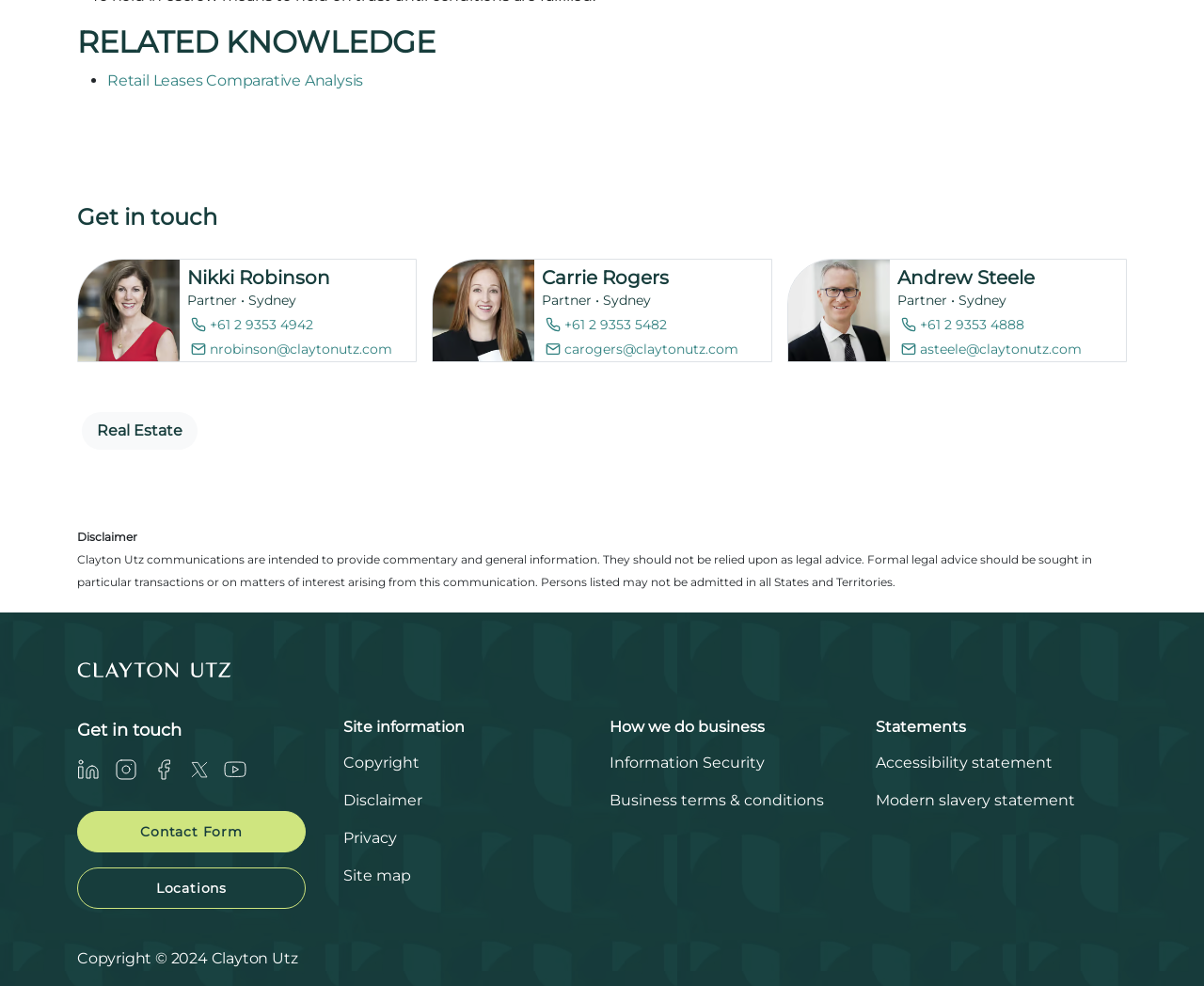What is the disclaimer about?
Answer the question with detailed information derived from the image.

The disclaimer is located at the bottom of the webpage and states that Clayton Utz communications are intended to provide commentary and general information, but should not be relied upon as legal advice. This suggests that the disclaimer is about the limitations of the information provided on the webpage.